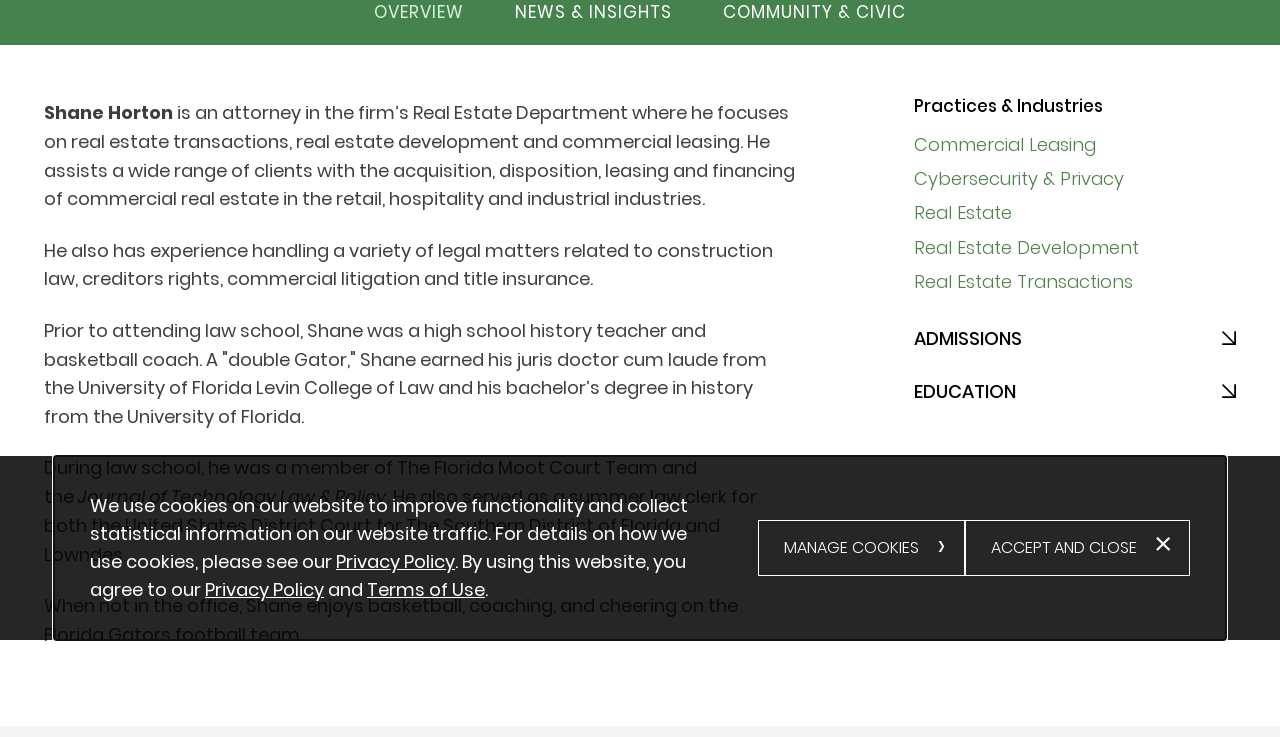Extract the bounding box of the UI element described as: "Terms of Use".

[0.287, 0.783, 0.379, 0.817]